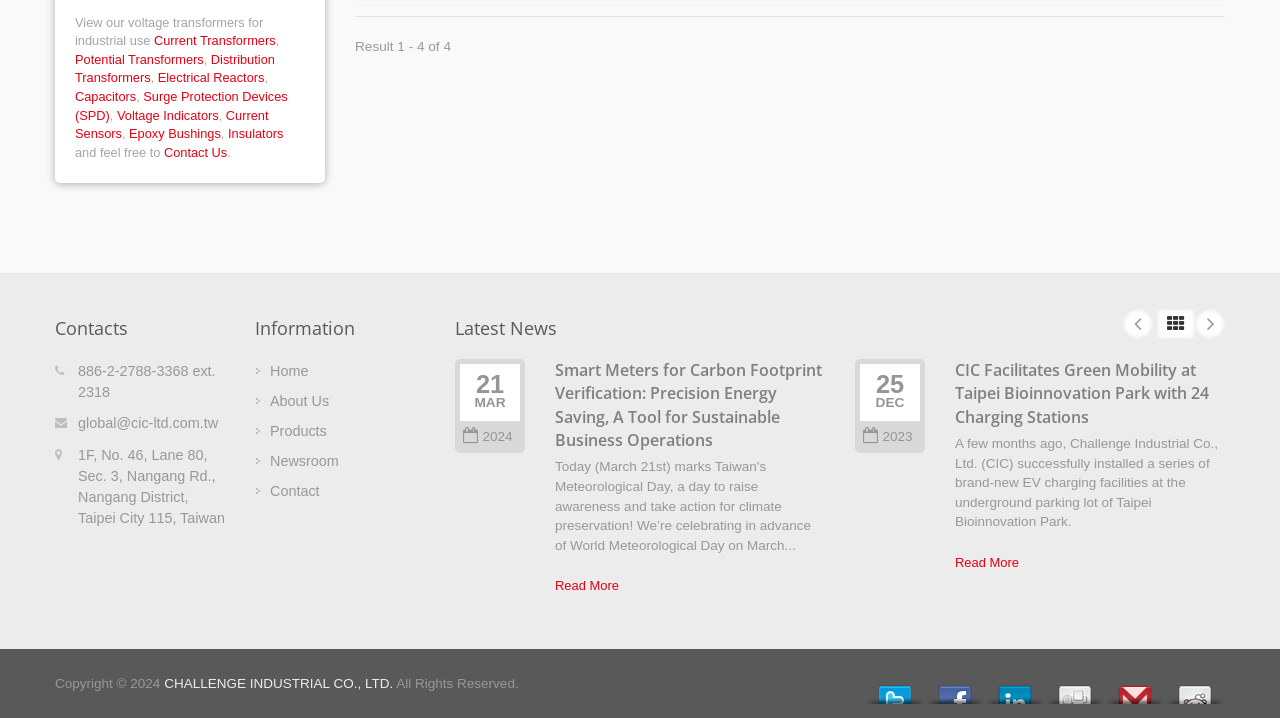Please give a short response to the question using one word or a phrase:
What is the copyright year?

2024